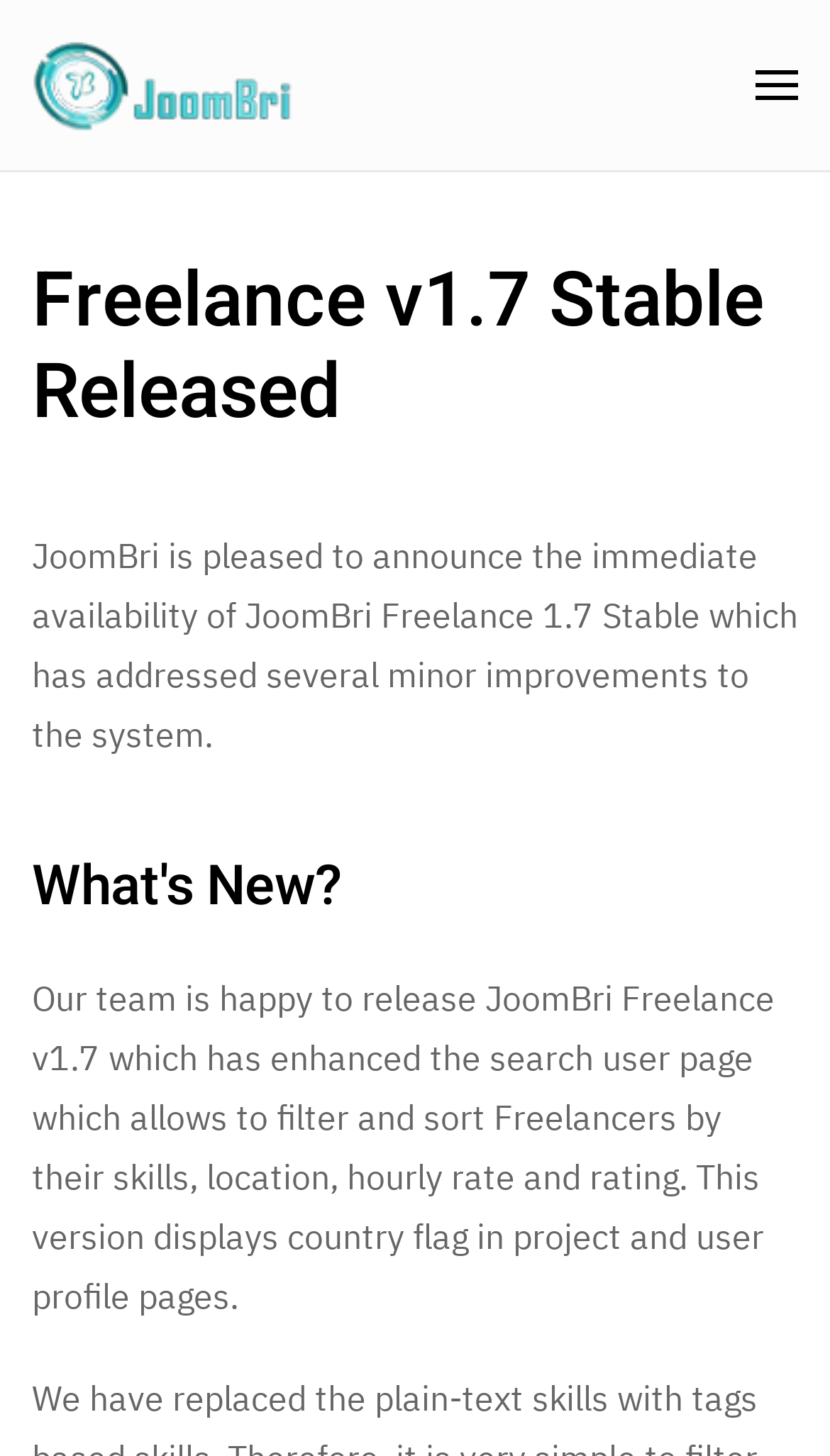What is the purpose of the button at the top right corner?
Analyze the screenshot and provide a detailed answer to the question.

The purpose of the button at the top right corner can be found in the button element 'Open menu' which suggests that it is used to open a menu.